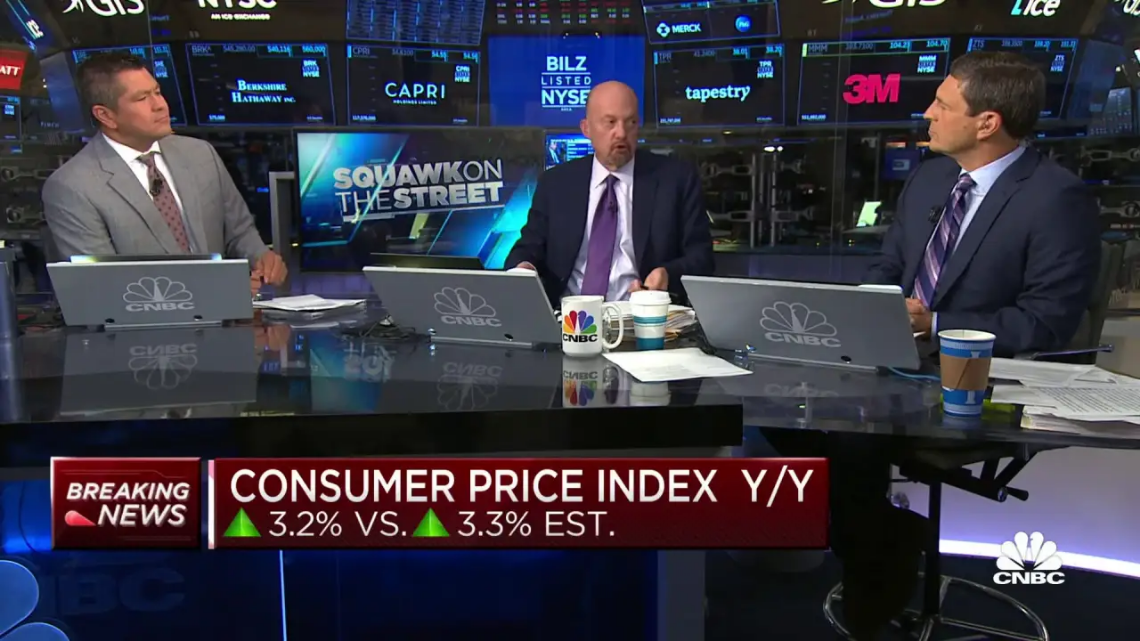What is the analysts' attire in the image?
Please respond to the question with a detailed and thorough explanation.

The analysts in the image are seated at a modern broadcast table, and one of them is wearing a suit with a light purple tie, suggesting a professional attire.